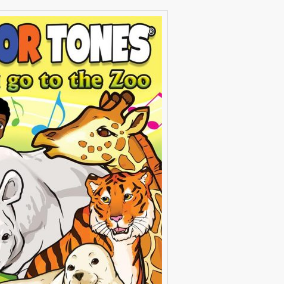Provide a brief response to the question below using a single word or phrase: 
What is the purpose of the song according to the image?

Entertainment and learning